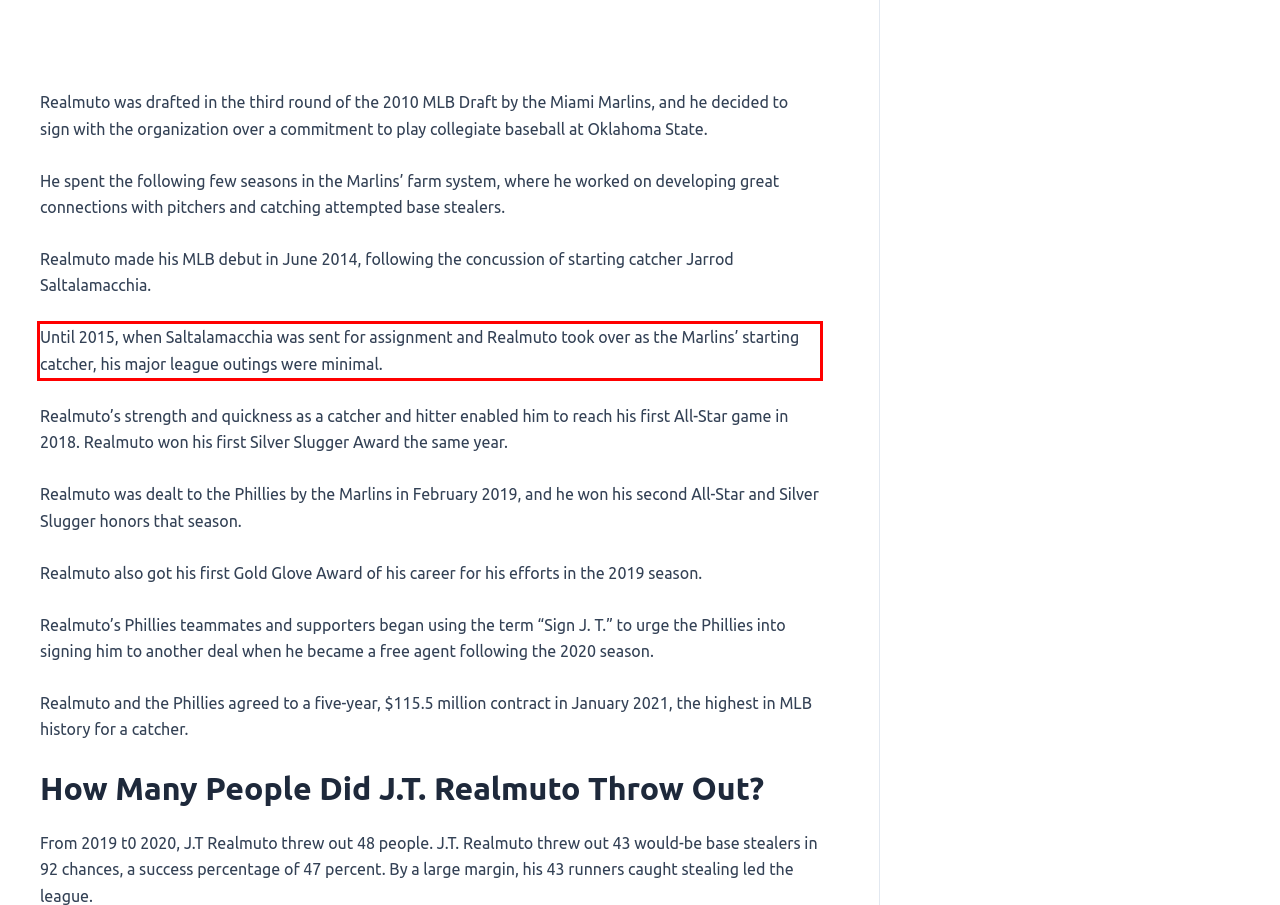You have a screenshot of a webpage with a UI element highlighted by a red bounding box. Use OCR to obtain the text within this highlighted area.

Until 2015, when Saltalamacchia was sent for assignment and Realmuto took over as the Marlins’ starting catcher, his major league outings were minimal.